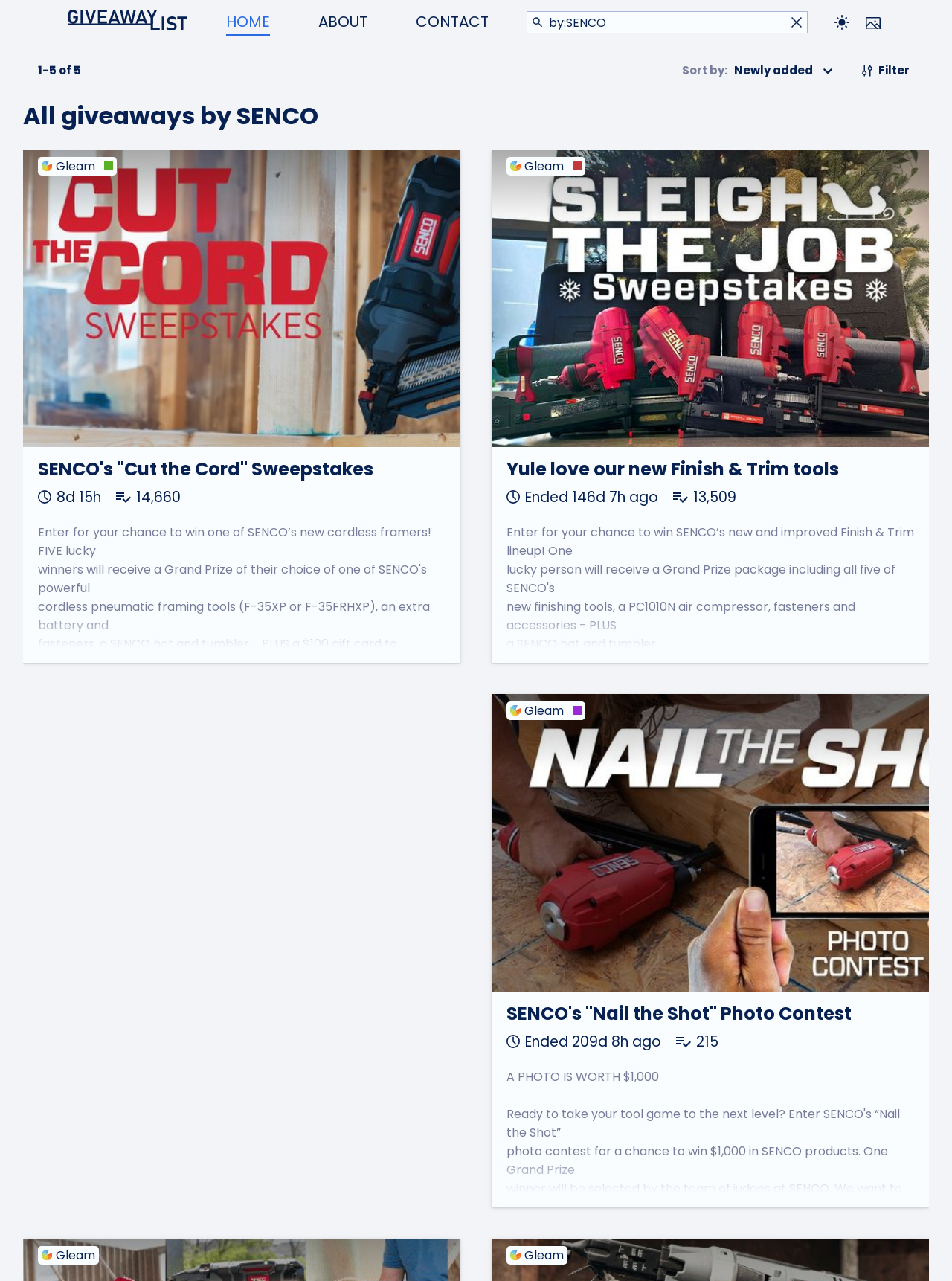Could you provide the bounding box coordinates for the portion of the screen to click to complete this instruction: "Search for giveaways"?

[0.575, 0.009, 0.826, 0.026]